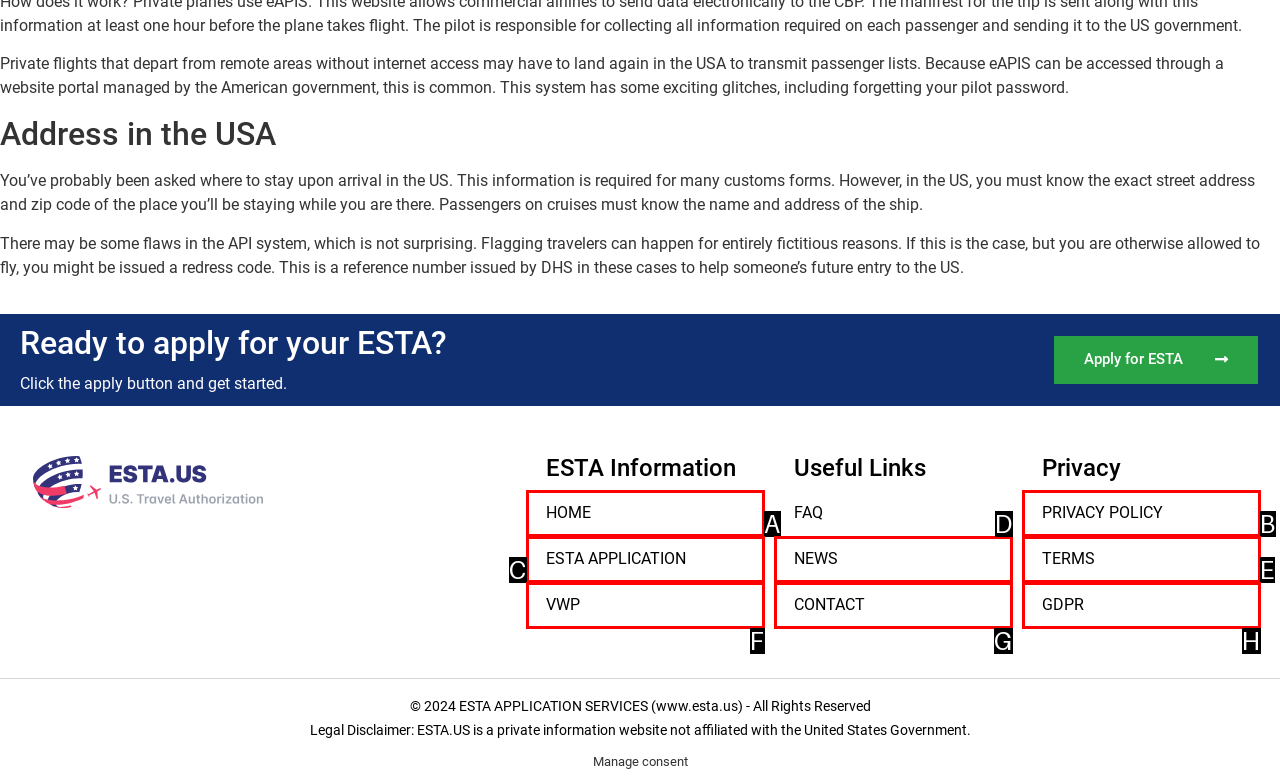Refer to the element description: HOME and identify the matching HTML element. State your answer with the appropriate letter.

A